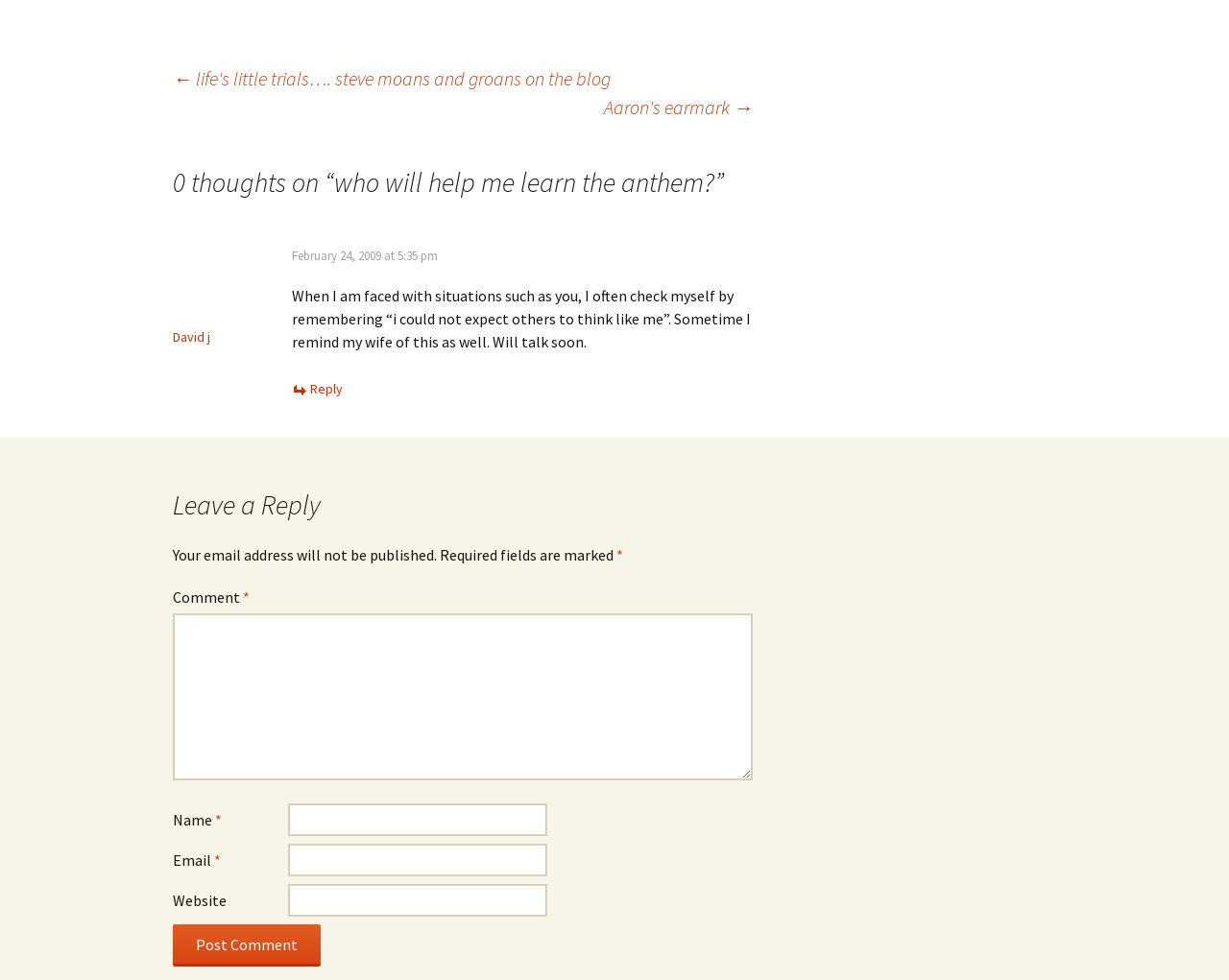Locate the bounding box coordinates of the element you need to click to accomplish the task described by this instruction: "Click on the 'Reply to David j' link".

[0.238, 0.388, 0.279, 0.406]